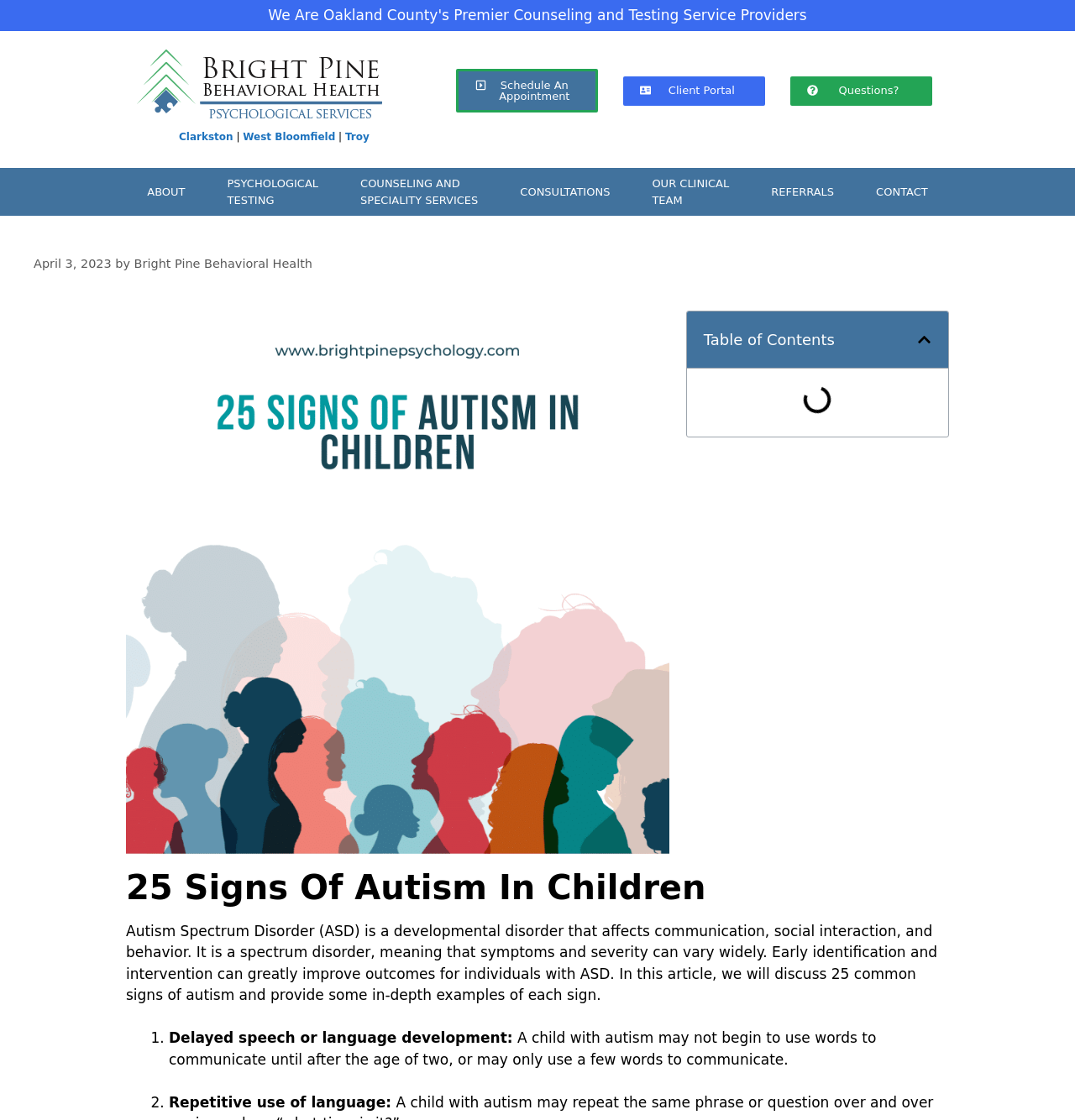Identify the bounding box coordinates of the element that should be clicked to fulfill this task: "Click the 'Schedule An Appointment' link". The coordinates should be provided as four float numbers between 0 and 1, i.e., [left, top, right, bottom].

[0.424, 0.061, 0.556, 0.1]